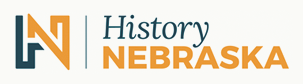Create an elaborate description of the image, covering every aspect.

The image features the logo of "History Nebraska," prominently displaying a stylized emblem representing the organization's identity. The logo incorporates the letters "H" and "N" in a creative and interwoven design, utilizing a modern color palette of teal and orange. Below the emblem, the name "History NEBRASKA" is presented in a bold, contemporary font, effectively reflecting the organization's mission to preserve and showcase the historical heritage of Nebraska. This branding conveys a sense of innovation while honoring the state's rich history.